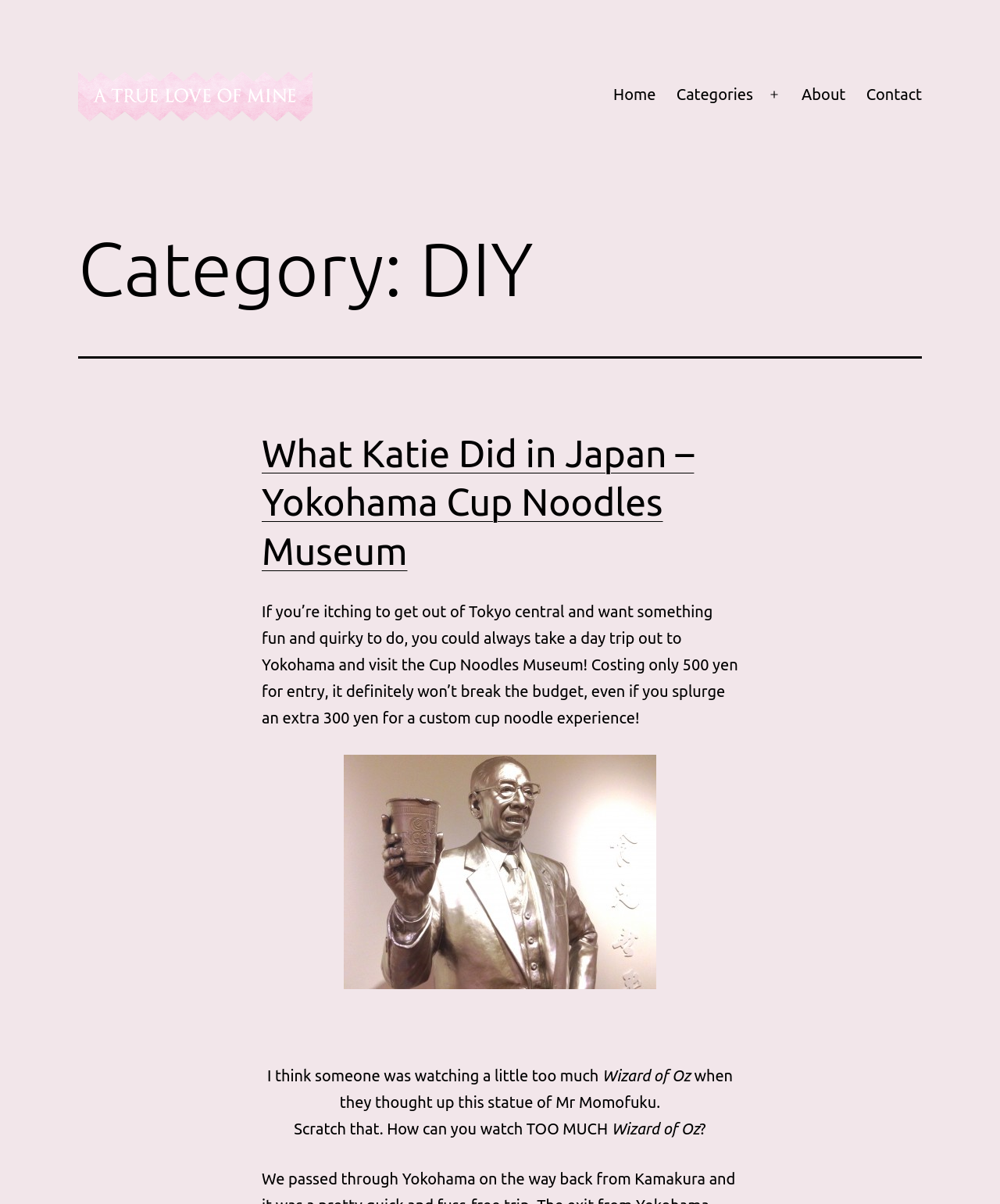Analyze the image and give a detailed response to the question:
How much does it cost to enter the Cup Noodles Museum?

According to the article, the cost of entry to the Cup Noodles Museum is 500 yen, and an additional 300 yen can be spent for a custom cup noodle experience.